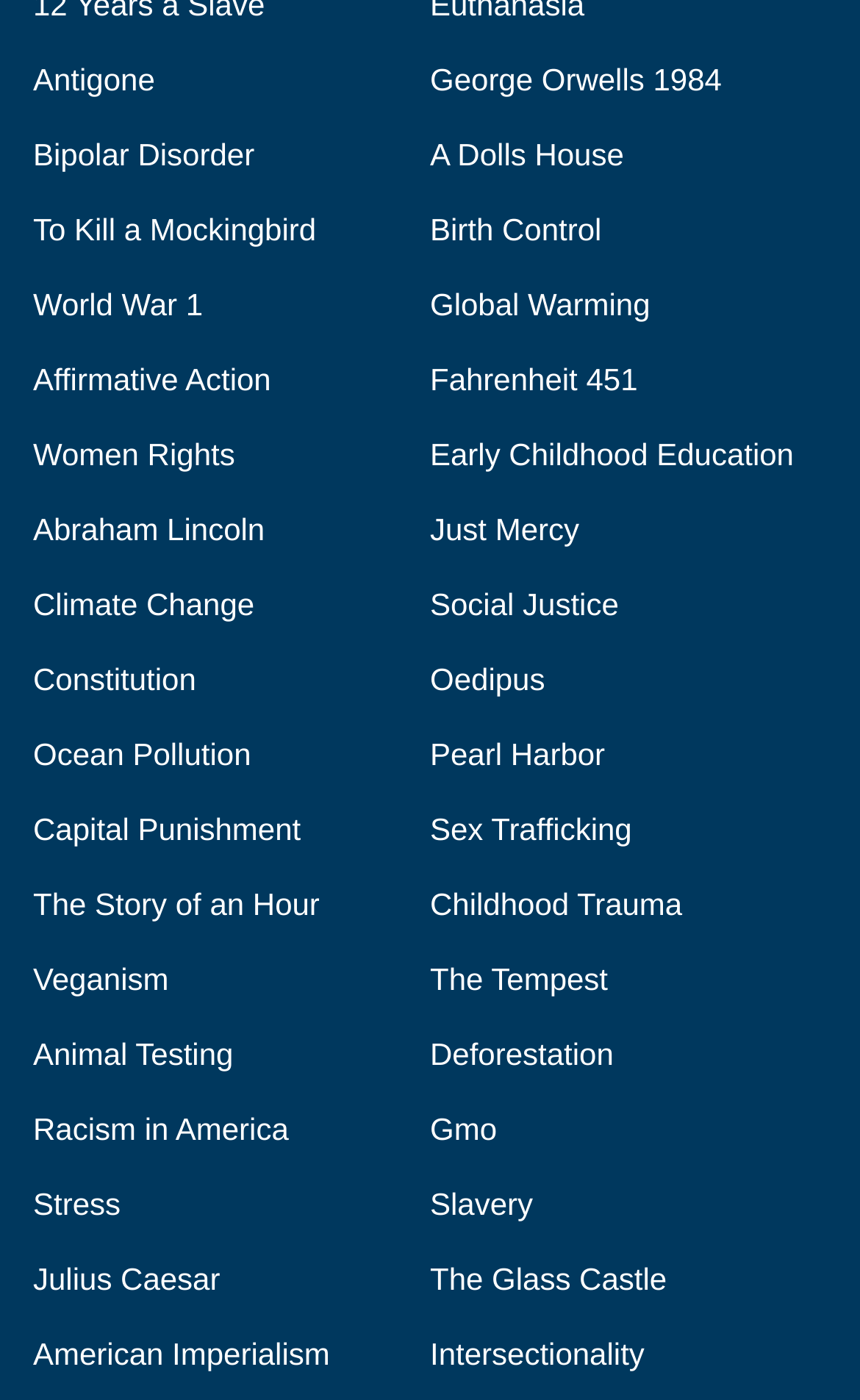Using the provided element description, identify the bounding box coordinates as (top-left x, top-left y, bottom-right x, bottom-right y). Ensure all values are between 0 and 1. Description: To Kill a Mockingbird

[0.038, 0.151, 0.368, 0.176]